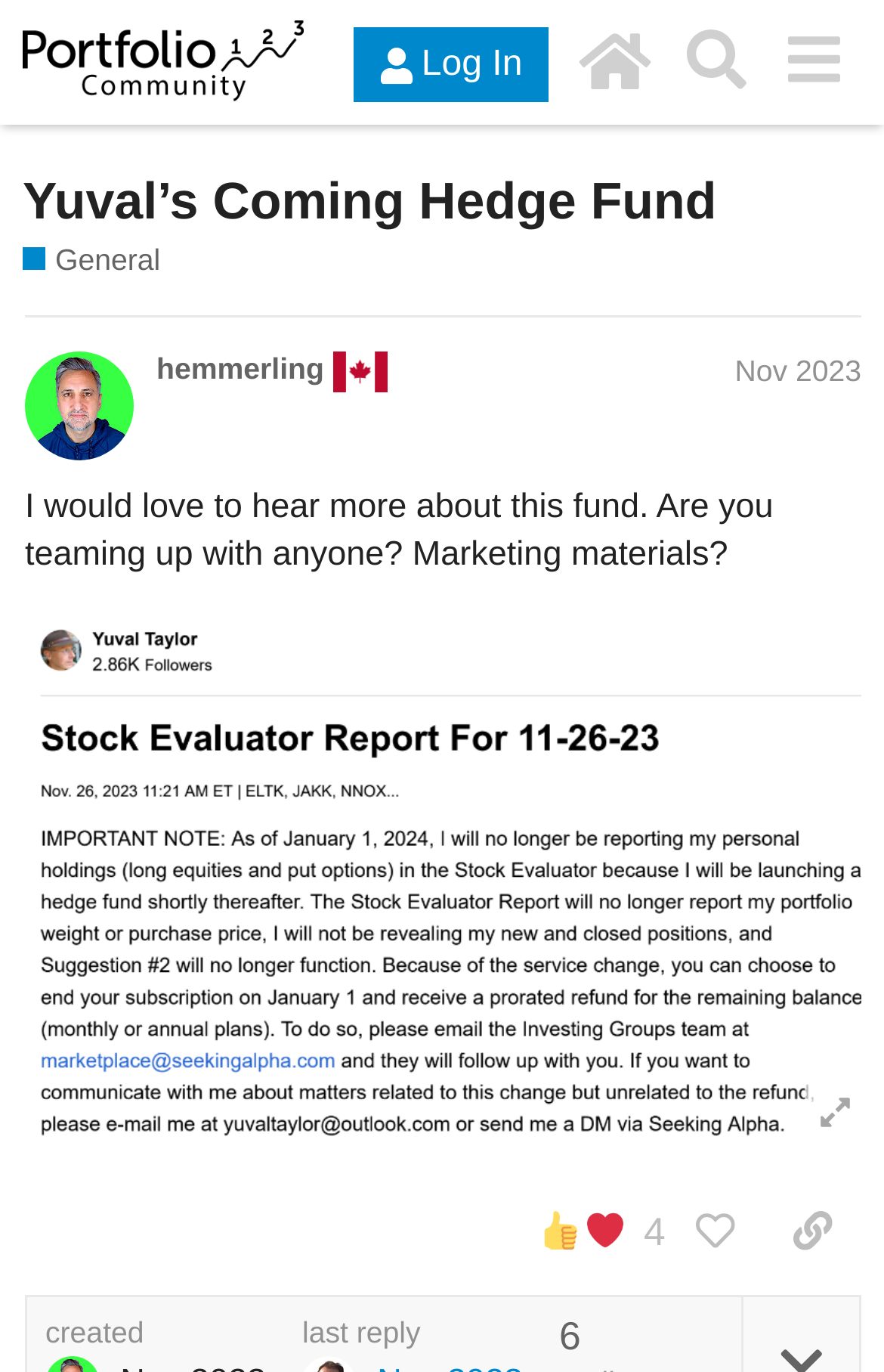Based on the image, provide a detailed and complete answer to the question: 
What is the date of the discussion?

The date of the discussion can be found in the generic text 'Nov 26, 2023 6:13 pm' which is a child of the link 'Nov 2023'.